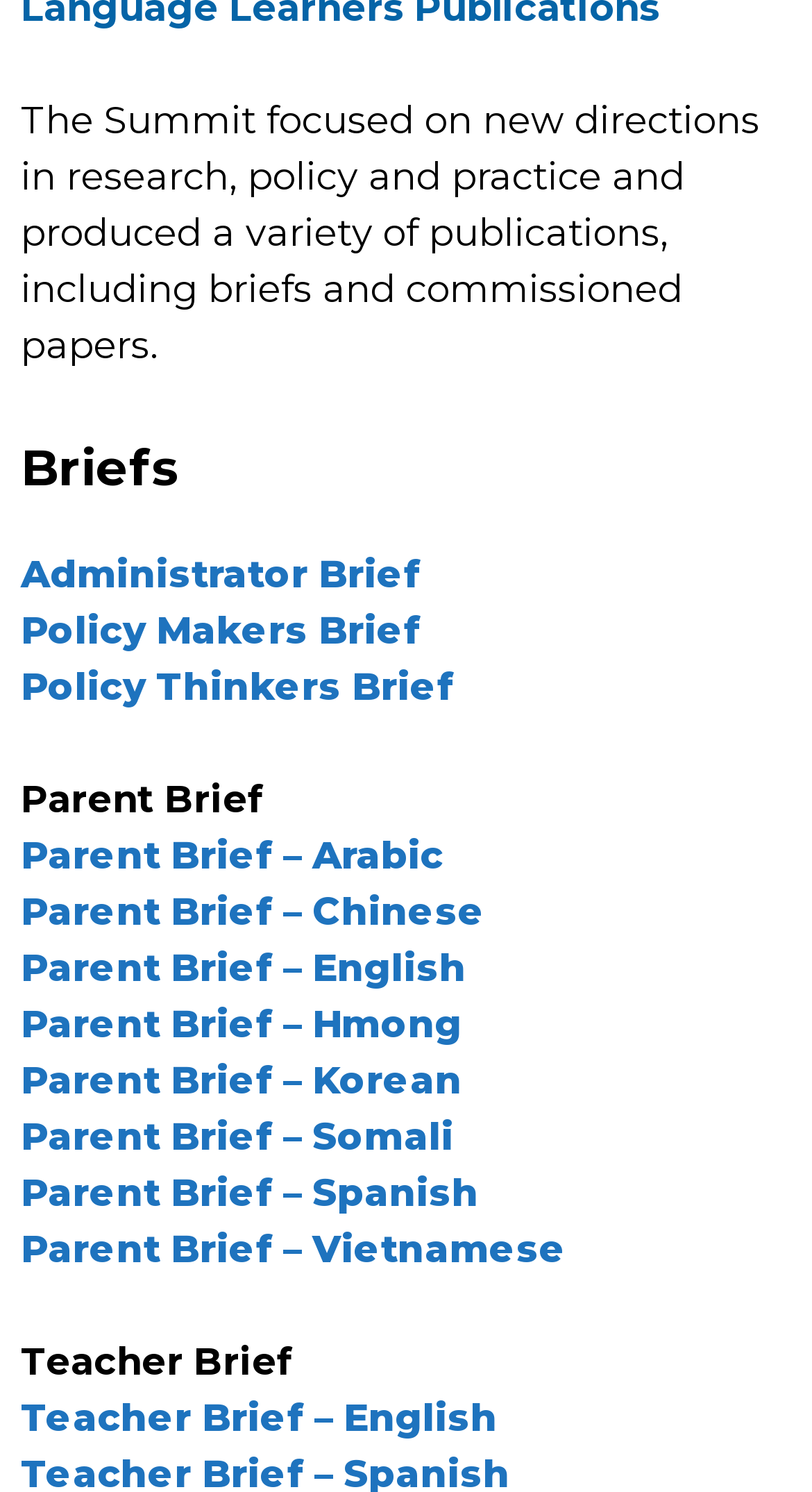Provide a single word or phrase to answer the given question: 
How many briefs are listed on the webpage?

9